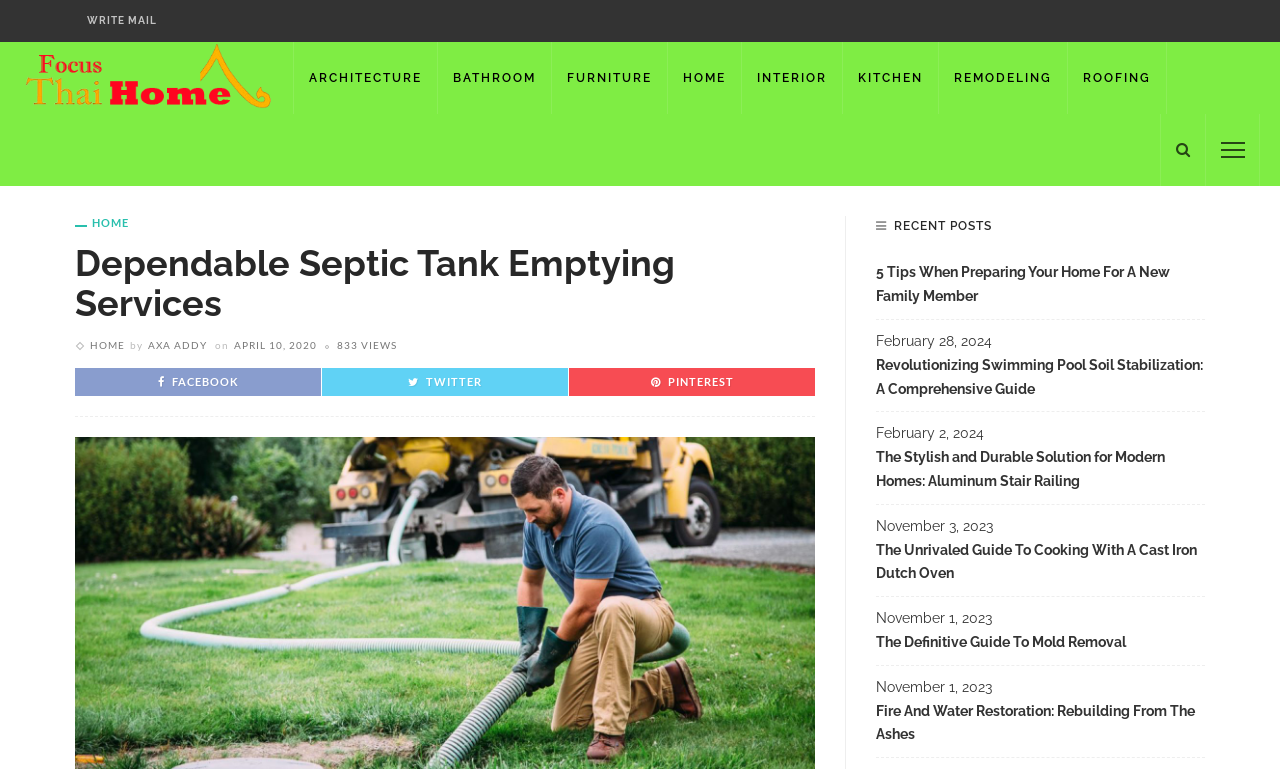How many views does the article have?
Answer the question with as much detail as possible.

I determined the number of views by looking at the link element with the text '833 VIEWS' which is likely to indicate the number of views the article has received.